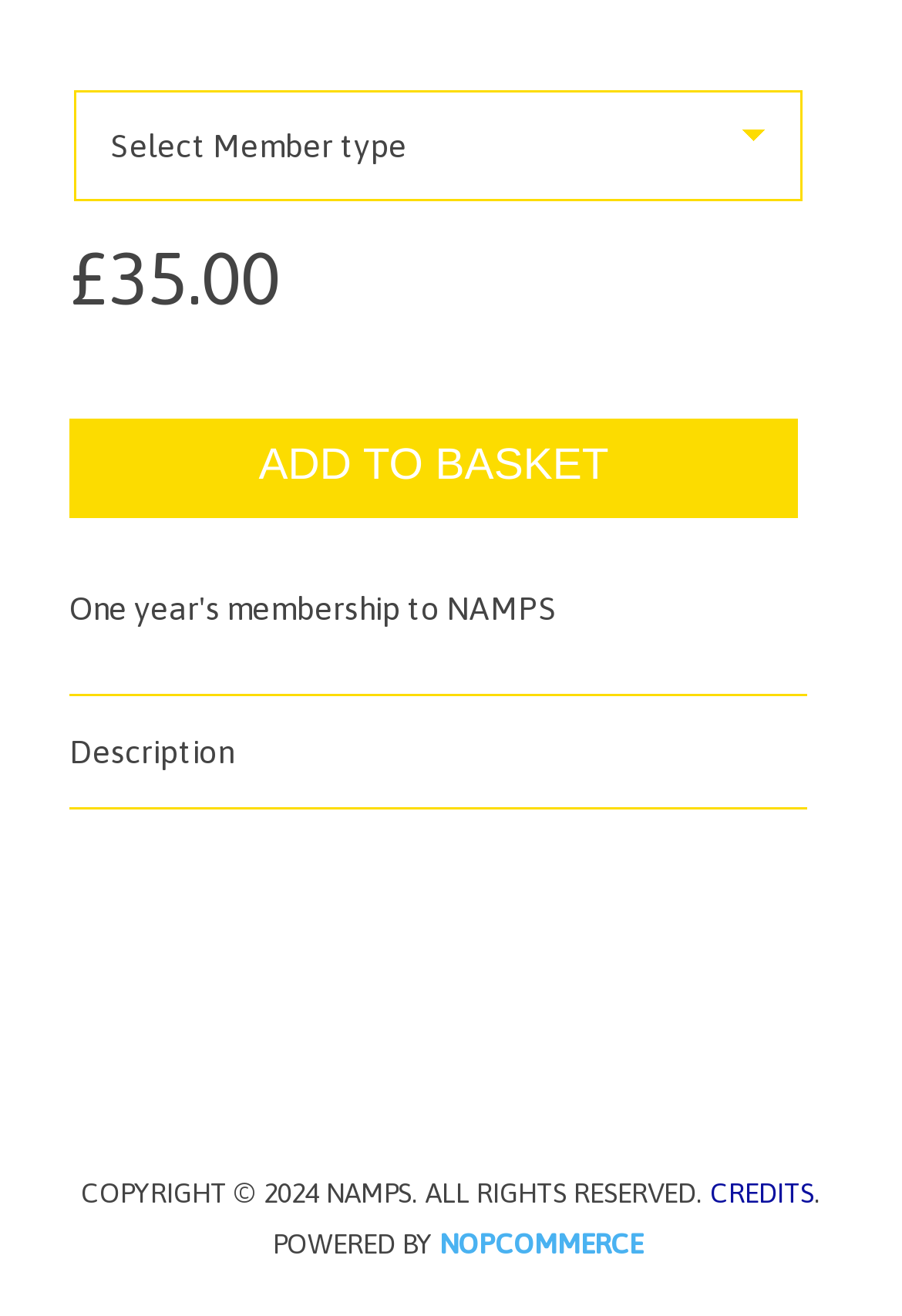Determine the bounding box coordinates for the HTML element mentioned in the following description: "value="Add to Basket"". The coordinates should be a list of four floats ranging from 0 to 1, represented as [left, top, right, bottom].

[0.077, 0.317, 0.885, 0.393]